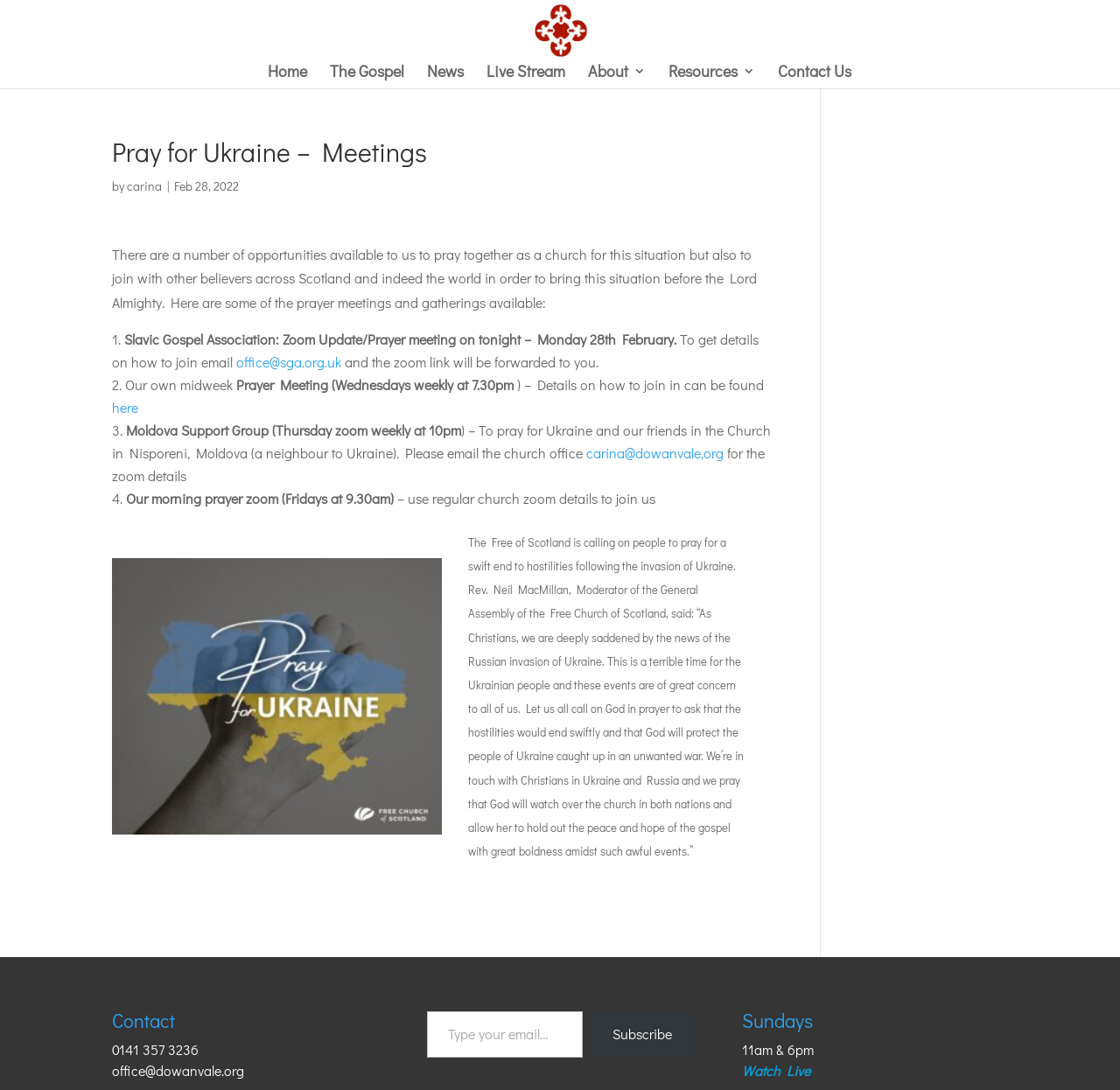Determine the bounding box coordinates of the section to be clicked to follow the instruction: "Click the 'Home' link". The coordinates should be given as four float numbers between 0 and 1, formatted as [left, top, right, bottom].

[0.239, 0.059, 0.274, 0.081]